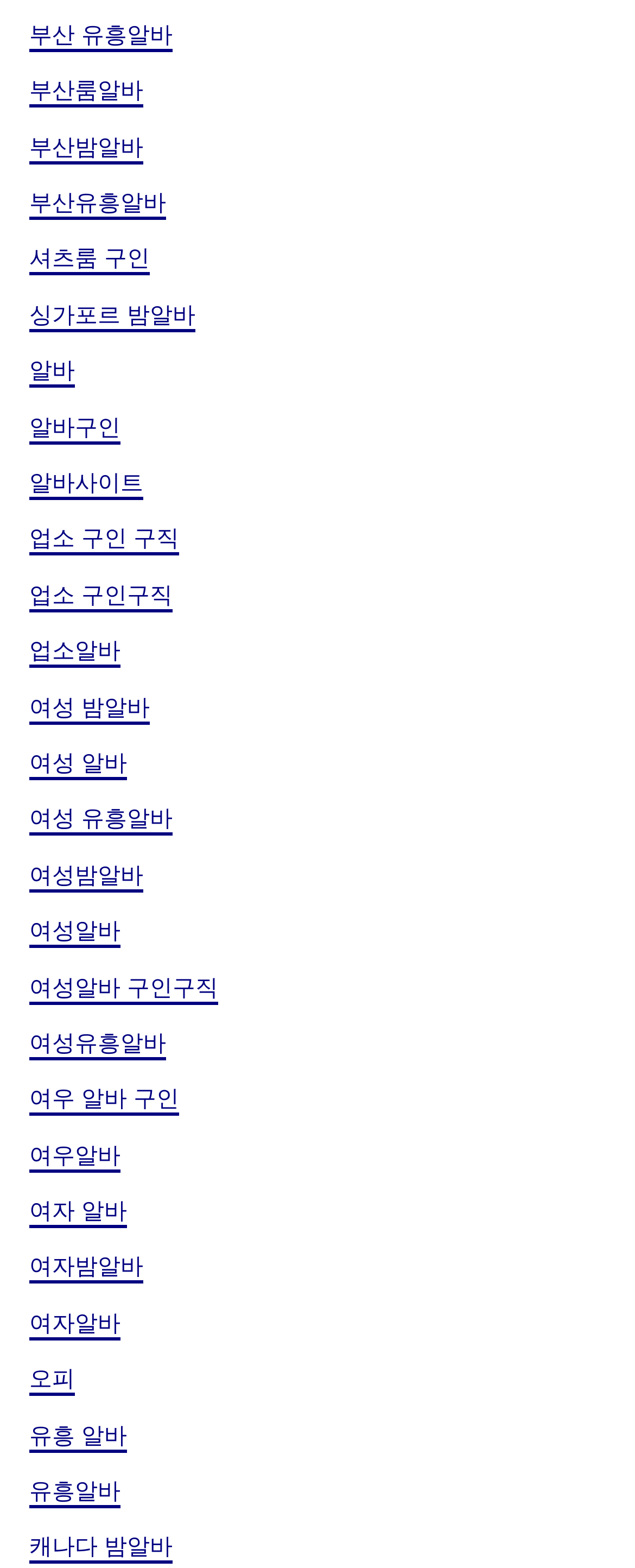What type of jobs are listed on this webpage? Using the information from the screenshot, answer with a single word or phrase.

Alba jobs